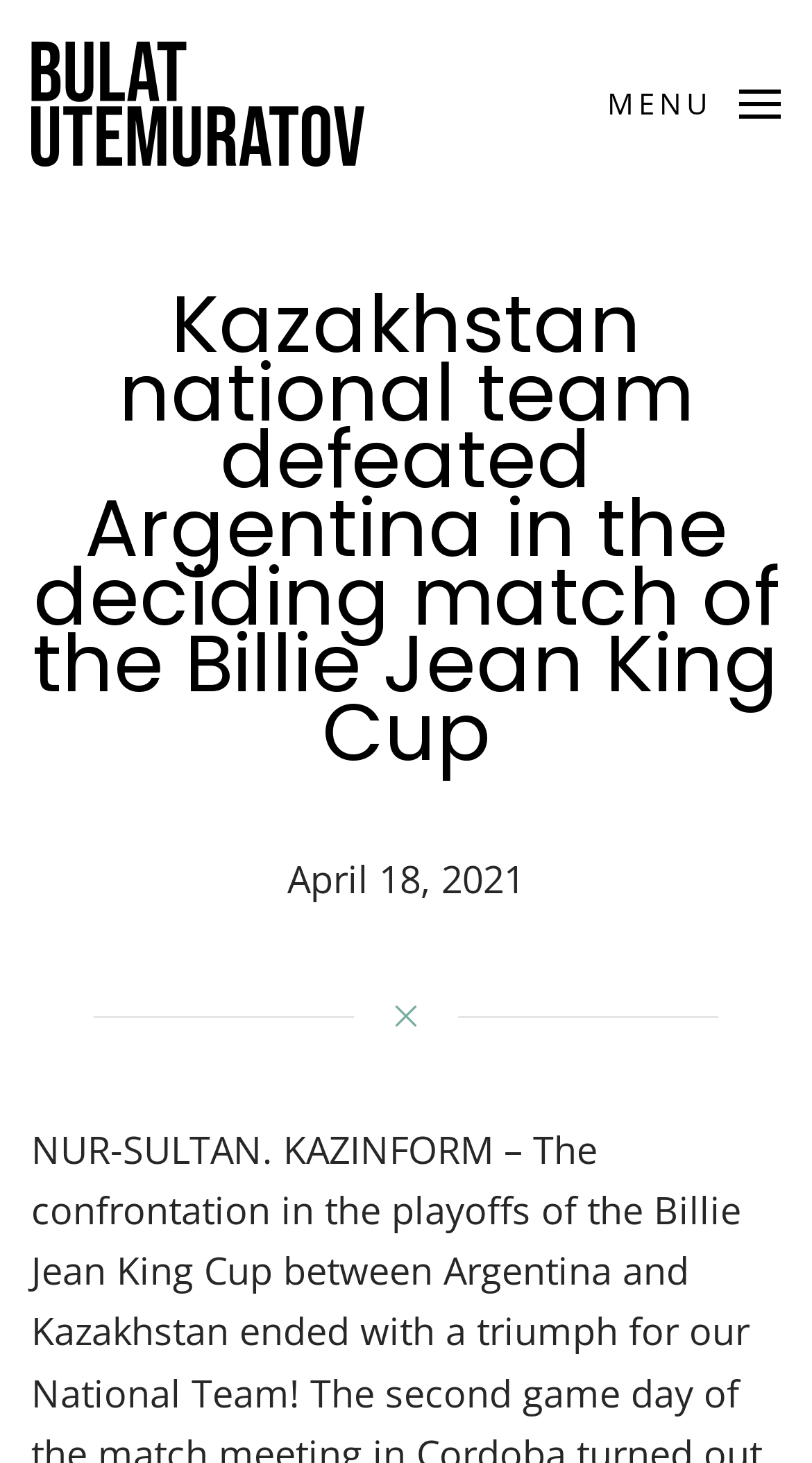What is the date of the event described in the article?
Give a detailed and exhaustive answer to the question.

I found the answer by looking at the StaticText element with the text 'April 18, 2021', which is likely to be the date of the event described in the article.